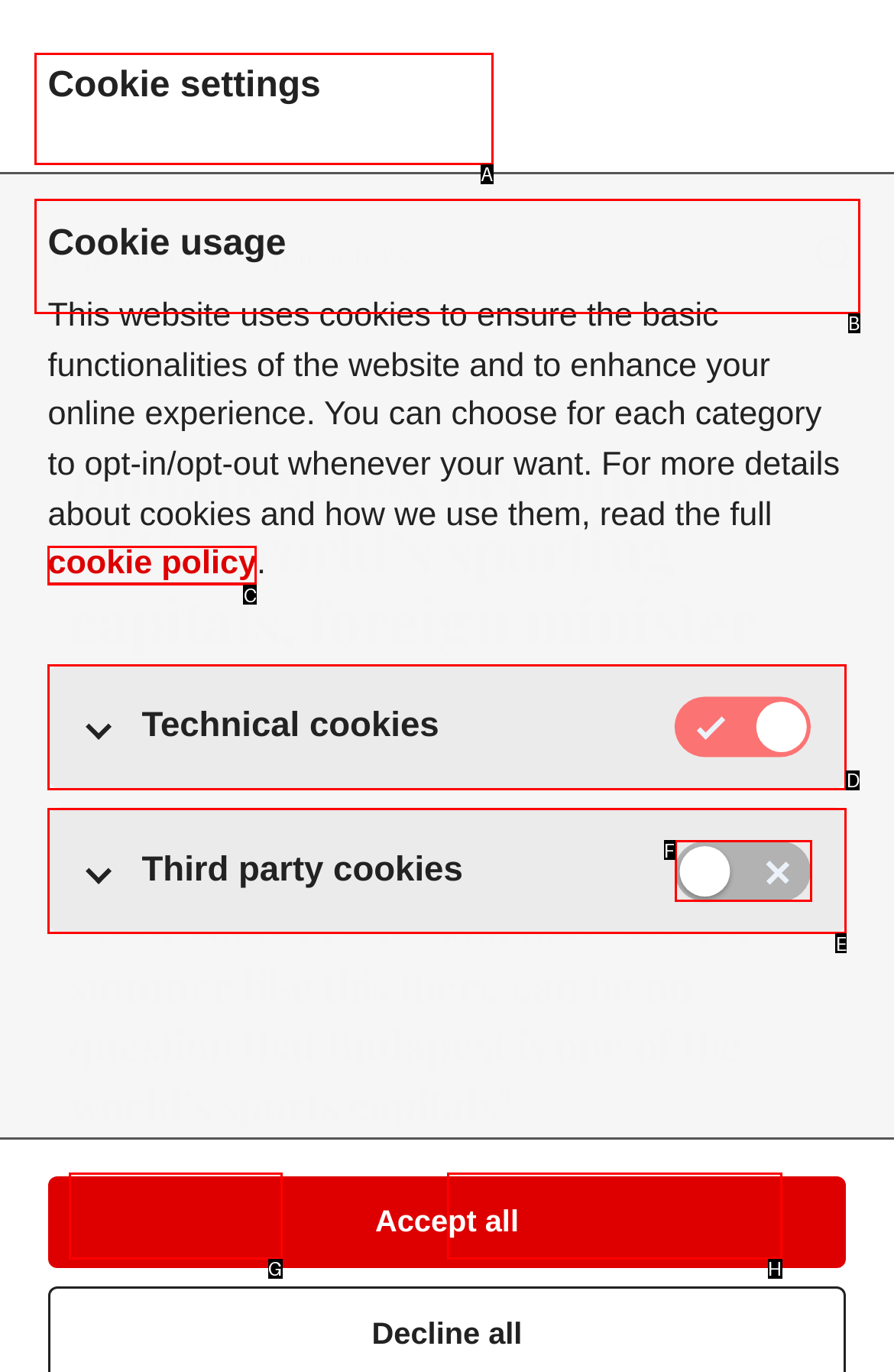Pick the HTML element that corresponds to the description: Sporting Nation
Answer with the letter of the correct option from the given choices directly.

H